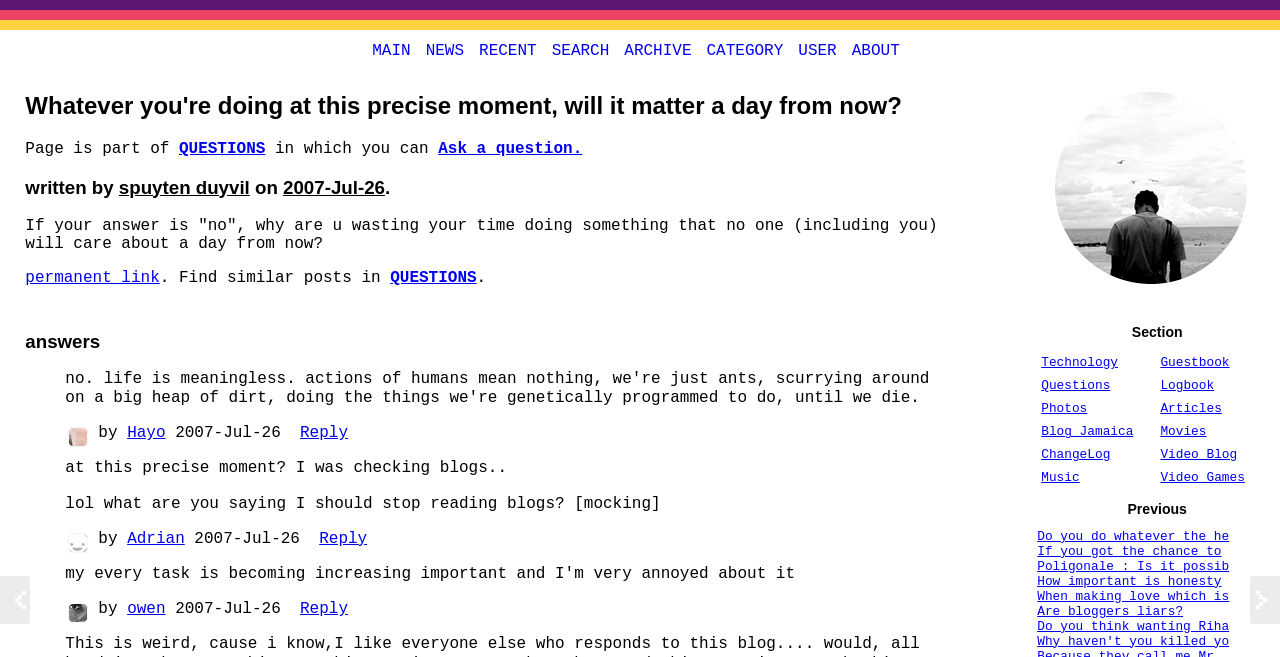Locate and provide the bounding box coordinates for the HTML element that matches this description: "aria-label="Advertisement" name="aswift_0" title="Advertisement"".

None